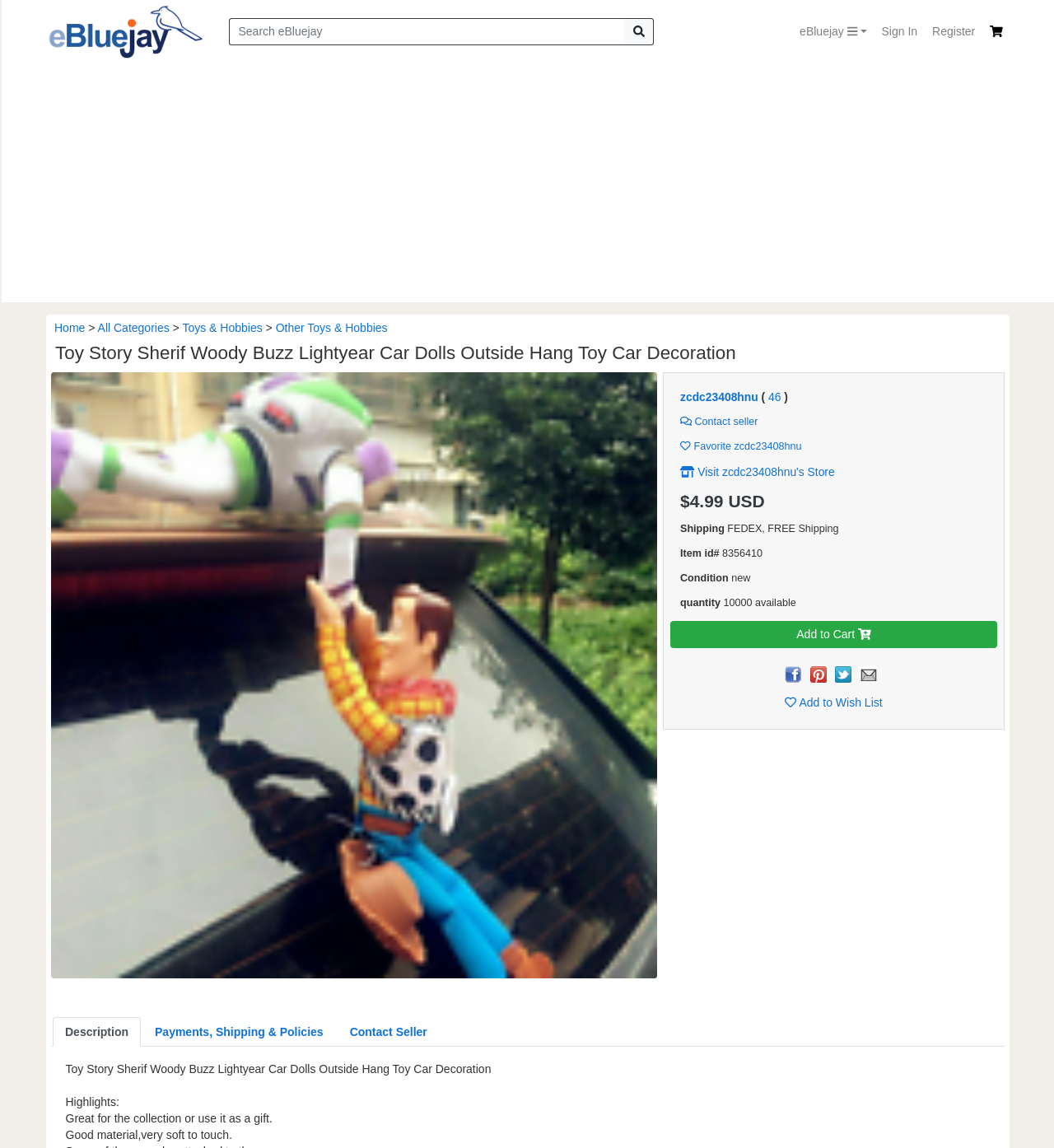What is the price of the Toy Story Sherif Woody Buzz Lightyear Car Dolls?
Answer with a single word or phrase, using the screenshot for reference.

$4.99 USD